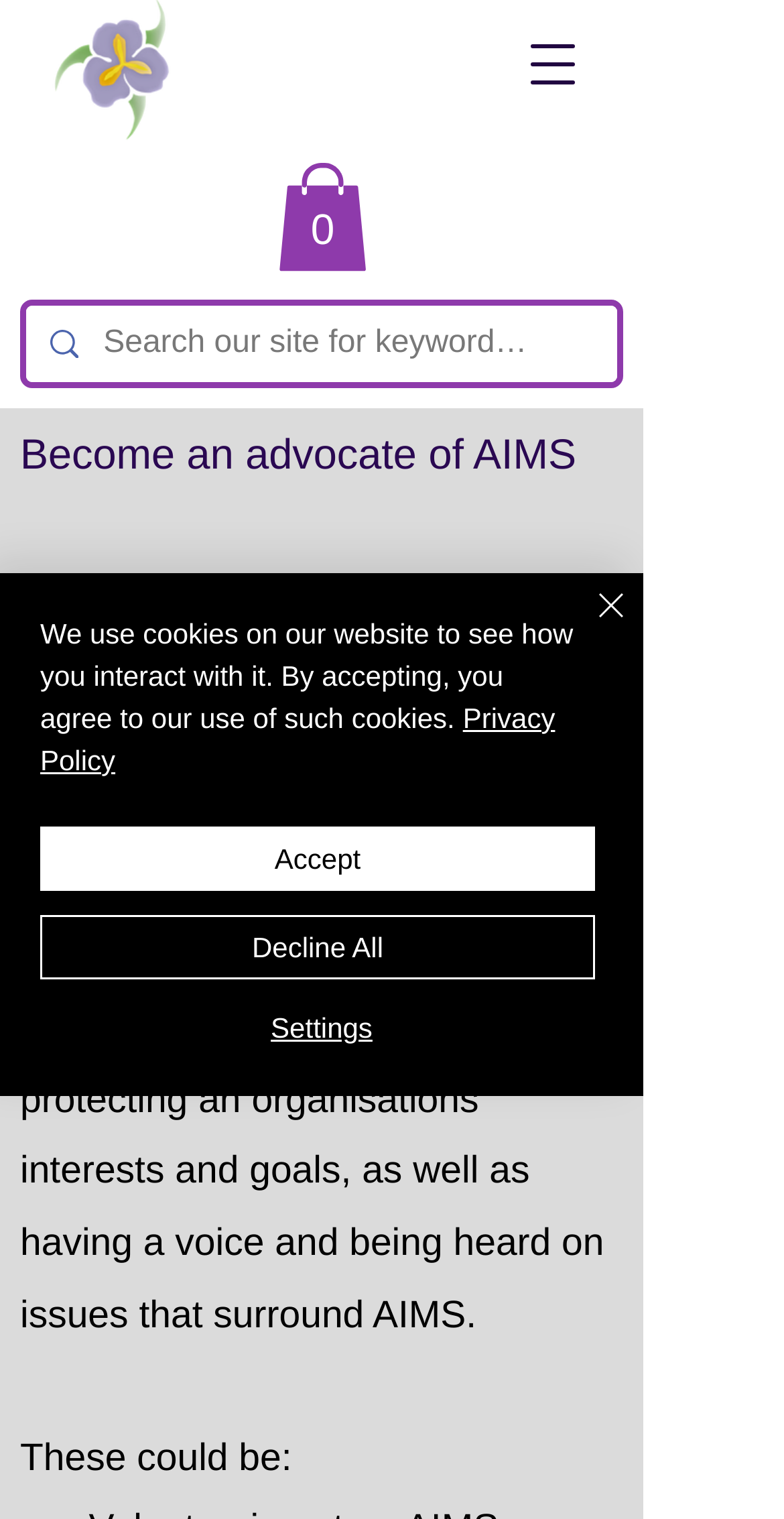Please find the bounding box coordinates in the format (top-left x, top-left y, bottom-right x, bottom-right y) for the given element description. Ensure the coordinates are floating point numbers between 0 and 1. Description: parent_node: 0 aria-label="Open navigation menu"

[0.641, 0.009, 0.769, 0.075]